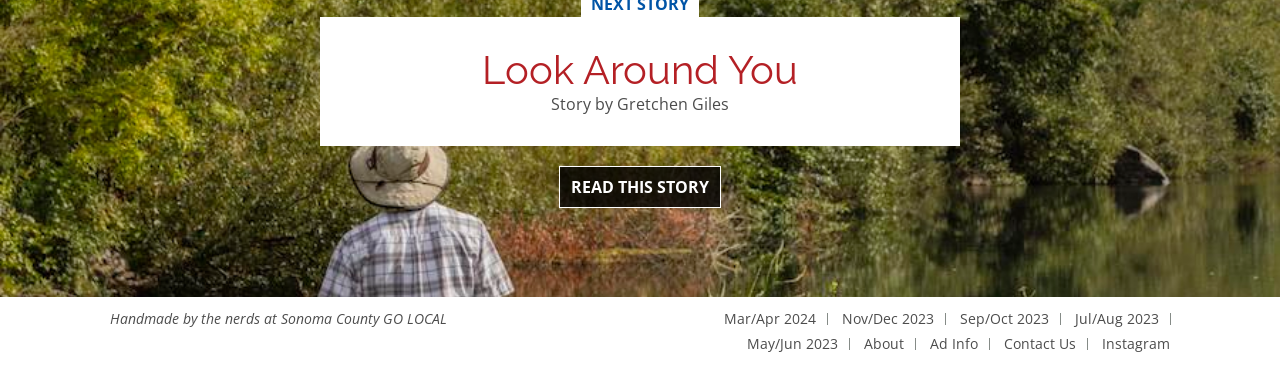Please specify the coordinates of the bounding box for the element that should be clicked to carry out this instruction: "Visit the about page". The coordinates must be four float numbers between 0 and 1, formatted as [left, top, right, bottom].

[0.669, 0.876, 0.712, 0.948]